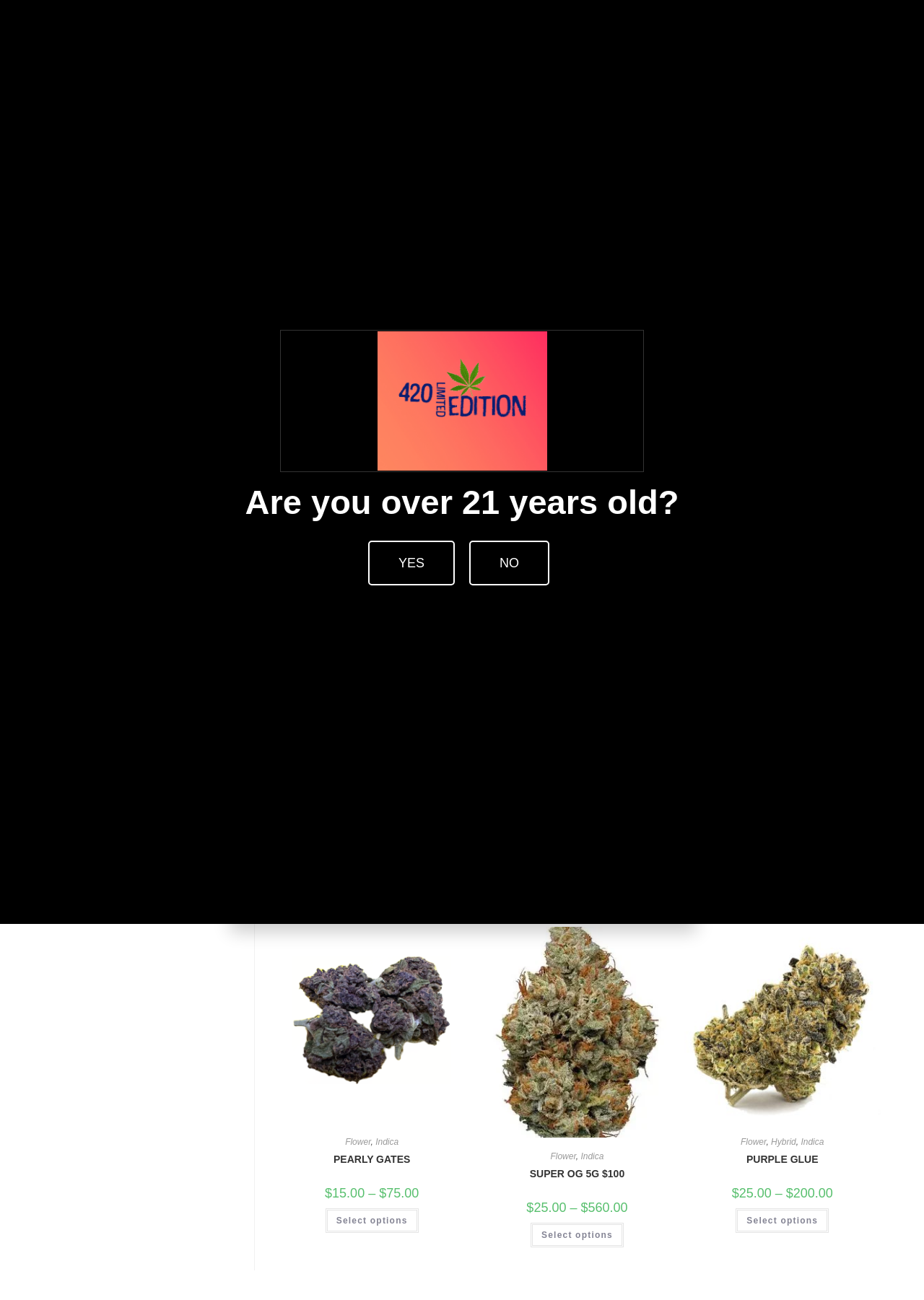Provide the bounding box coordinates for the area that should be clicked to complete the instruction: "Click the 'ADD TO CART' button".

[0.757, 0.402, 0.863, 0.421]